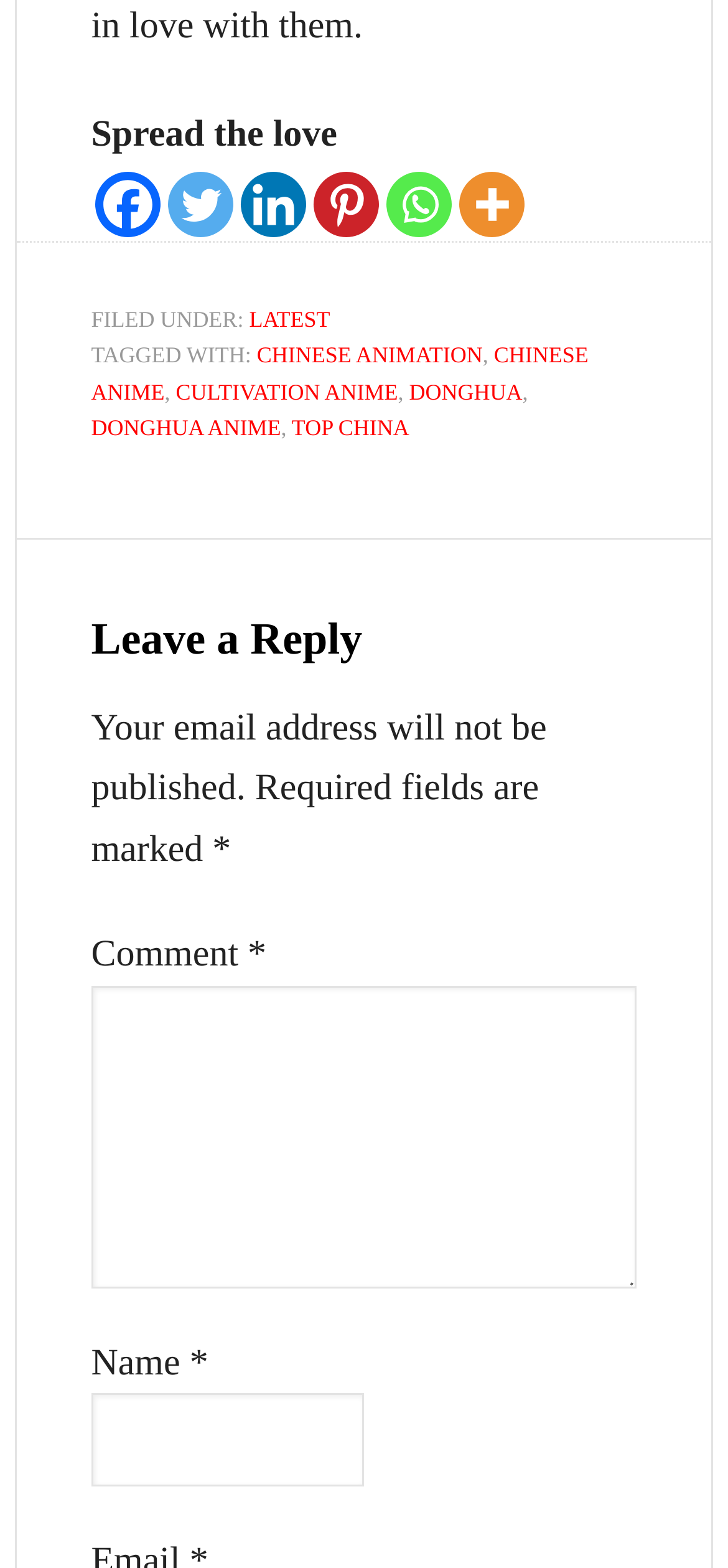Provide the bounding box coordinates of the HTML element this sentence describes: "Donghua". The bounding box coordinates consist of four float numbers between 0 and 1, i.e., [left, top, right, bottom].

[0.562, 0.242, 0.717, 0.258]